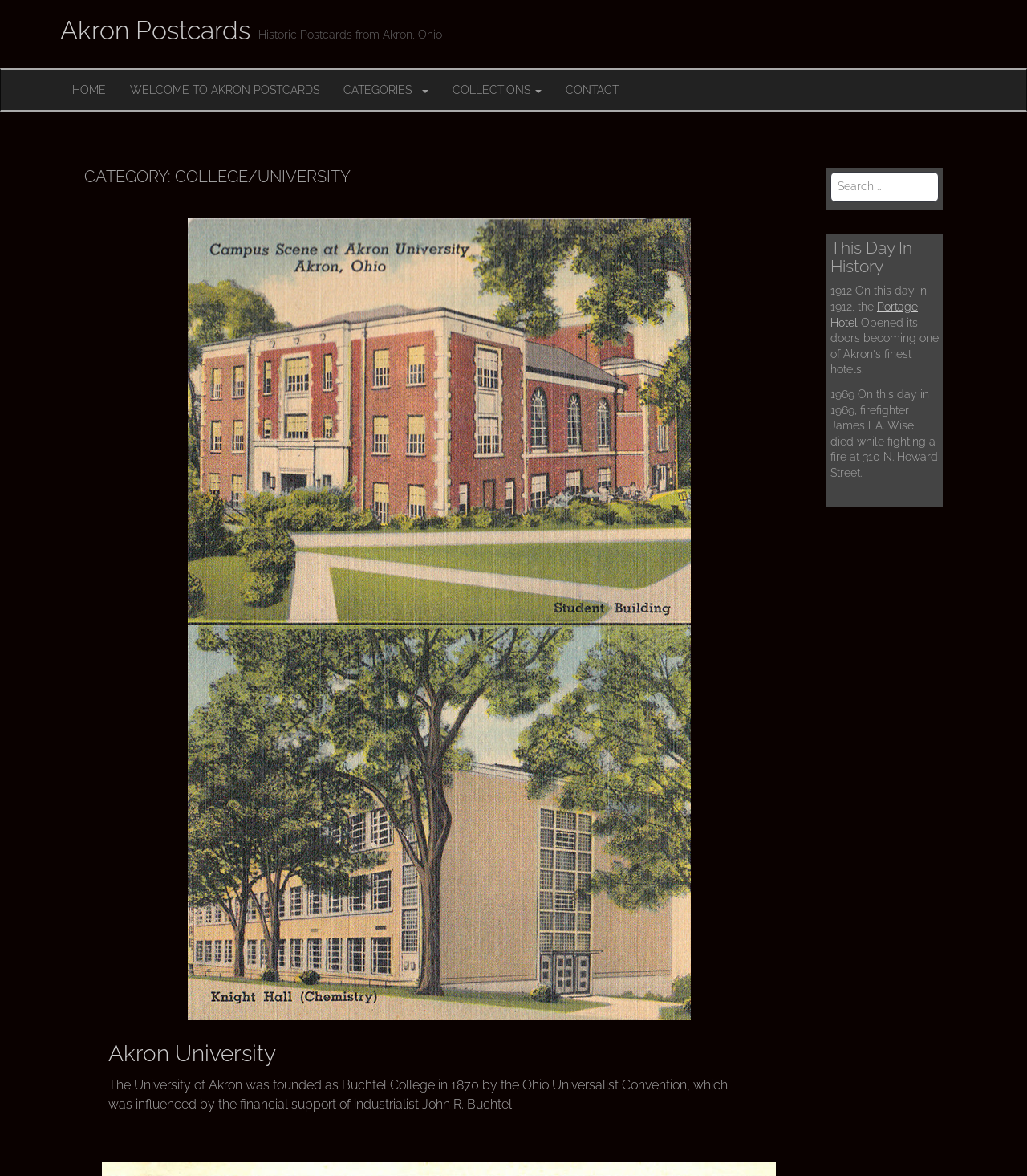Please provide the bounding box coordinates in the format (top-left x, top-left y, bottom-right x, bottom-right y). Remember, all values are floating point numbers between 0 and 1. What is the bounding box coordinate of the region described as: Welcome to Akron Postcards

[0.115, 0.06, 0.323, 0.094]